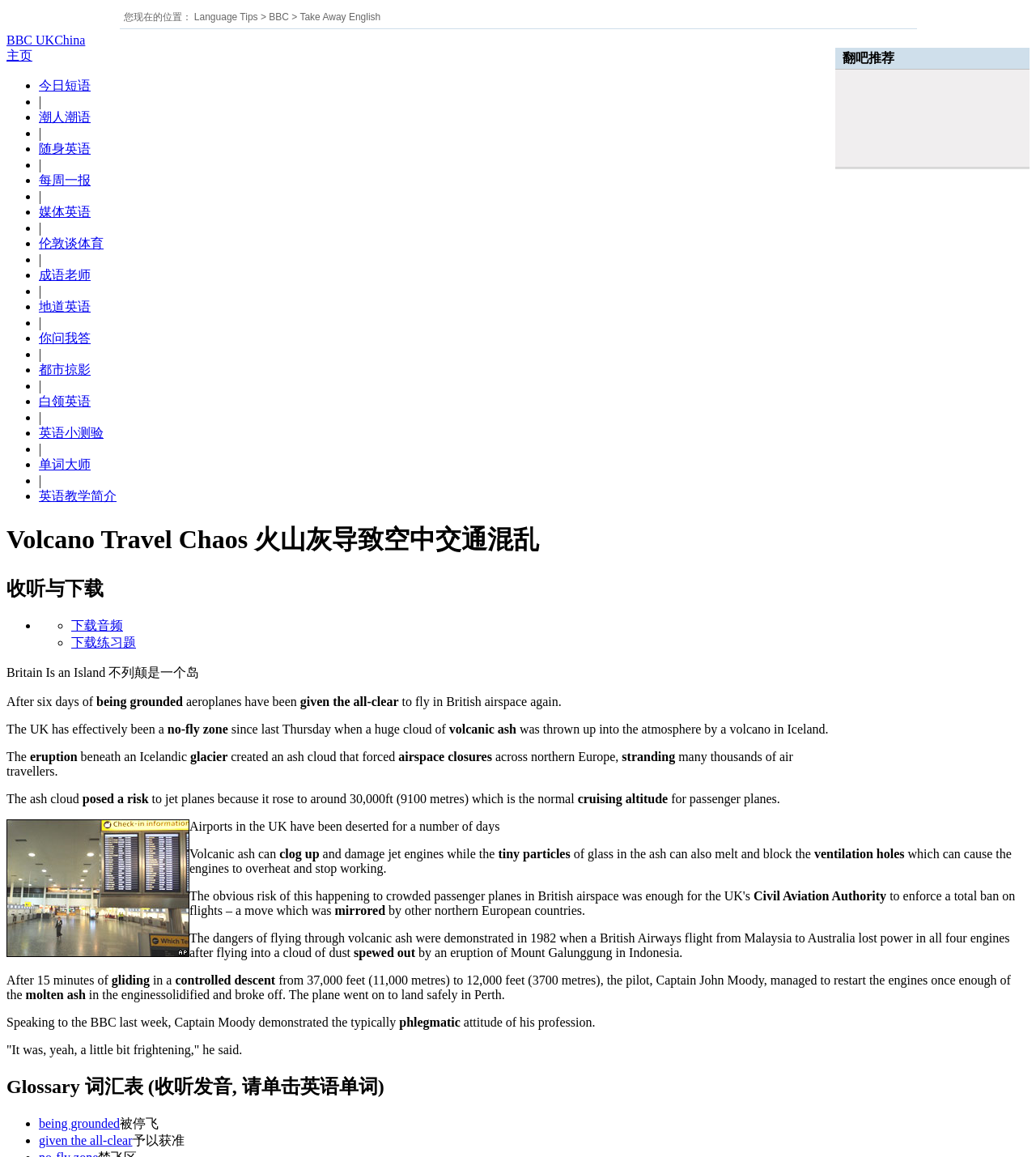What is the status of aeroplanes in British airspace? Analyze the screenshot and reply with just one word or a short phrase.

Given the all-clear to fly